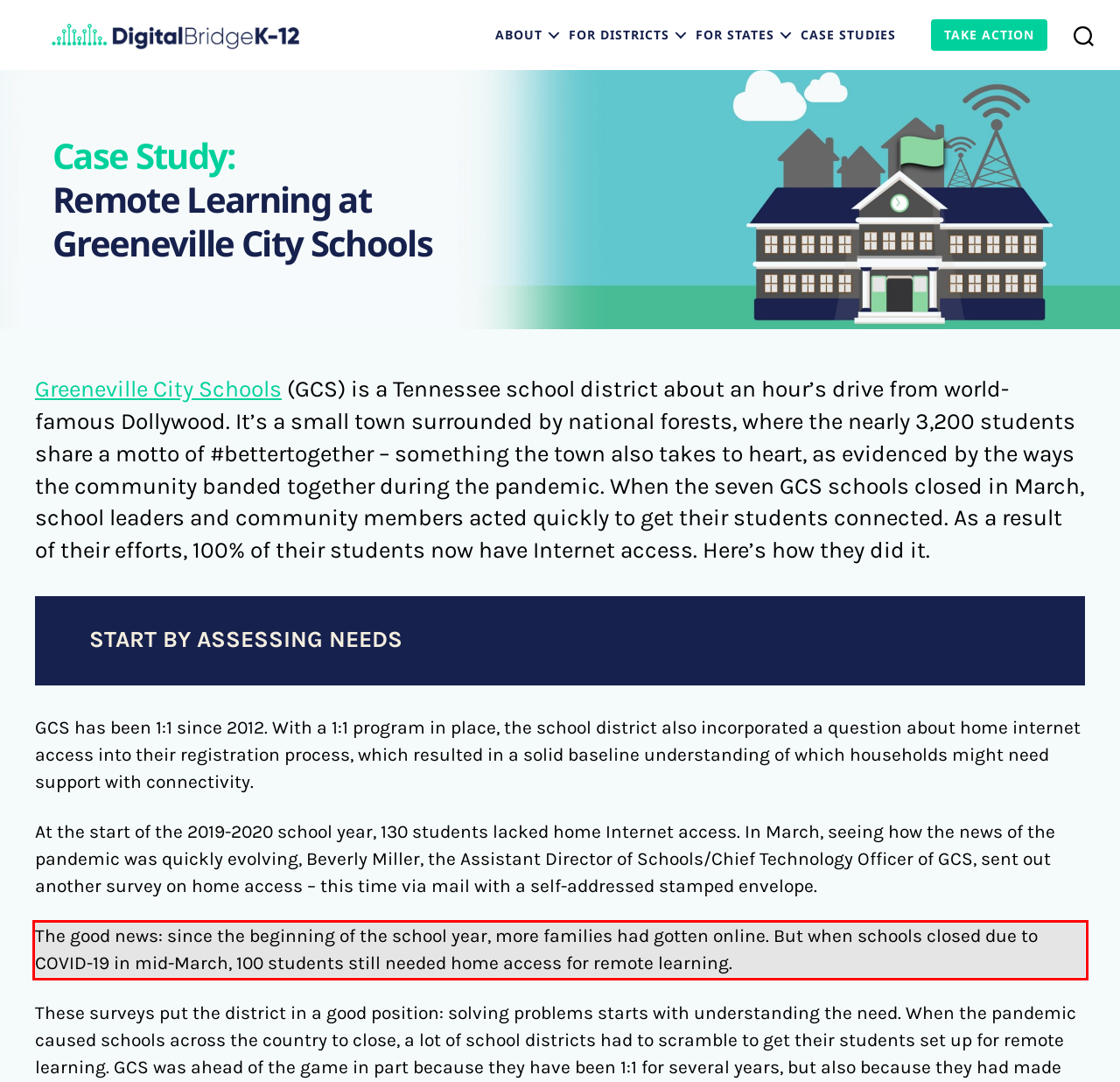Given the screenshot of the webpage, identify the red bounding box, and recognize the text content inside that red bounding box.

The good news: since the beginning of the school year, more families had gotten online. But when schools closed due to COVID-19 in mid-March, 100 students still needed home access for remote learning.